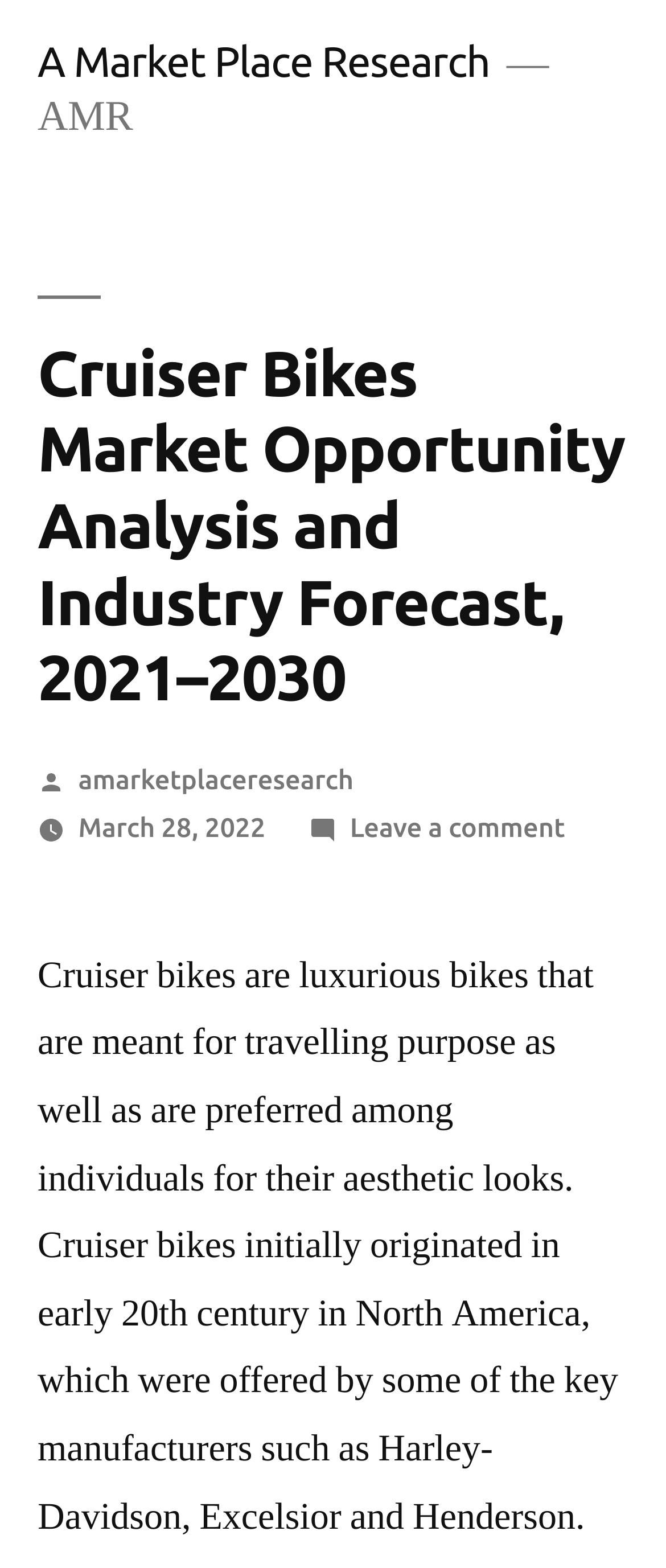Provide the bounding box for the UI element matching this description: "amarketplaceresearch".

[0.117, 0.487, 0.531, 0.506]